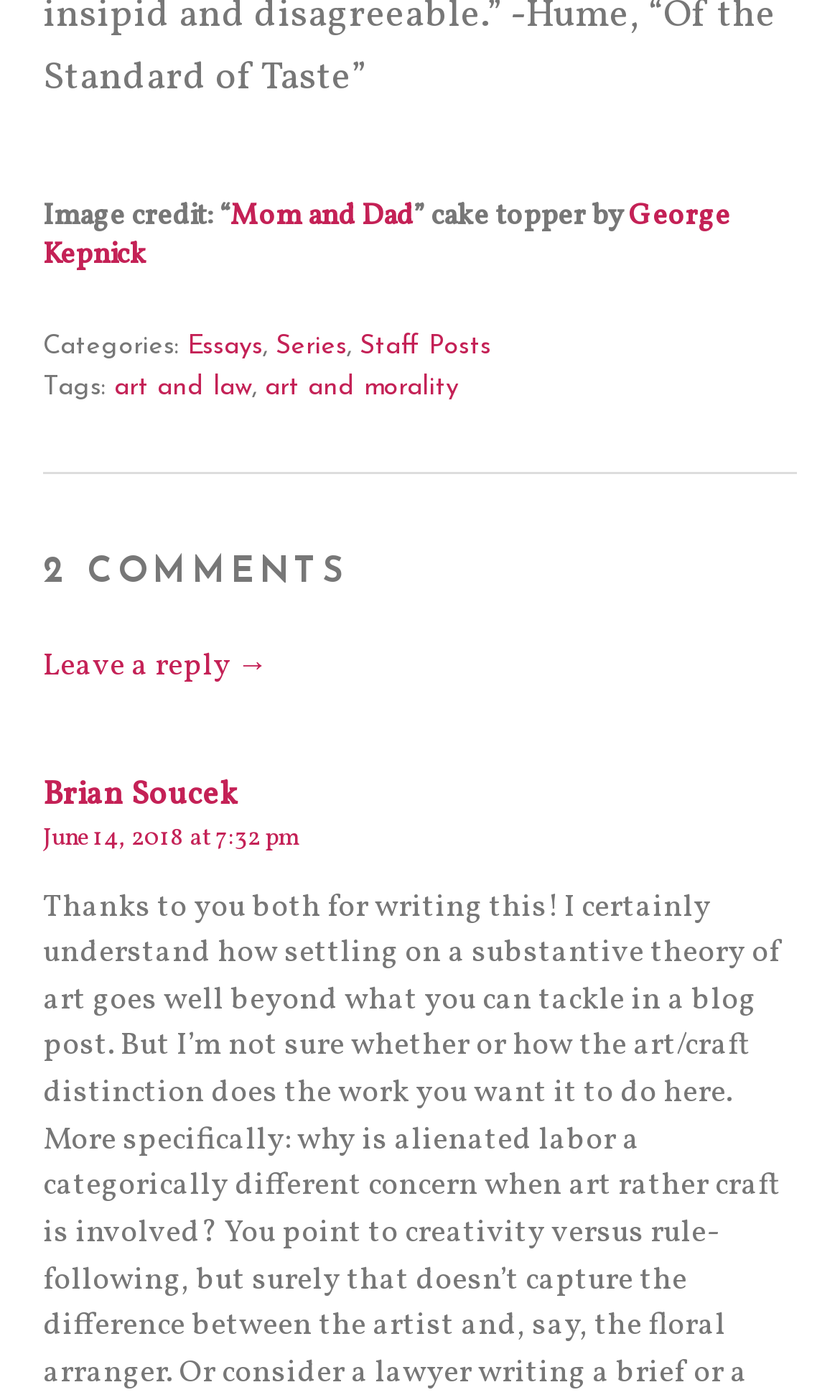Could you find the bounding box coordinates of the clickable area to complete this instruction: "Read art and morality tag posts"?

[0.315, 0.267, 0.546, 0.286]